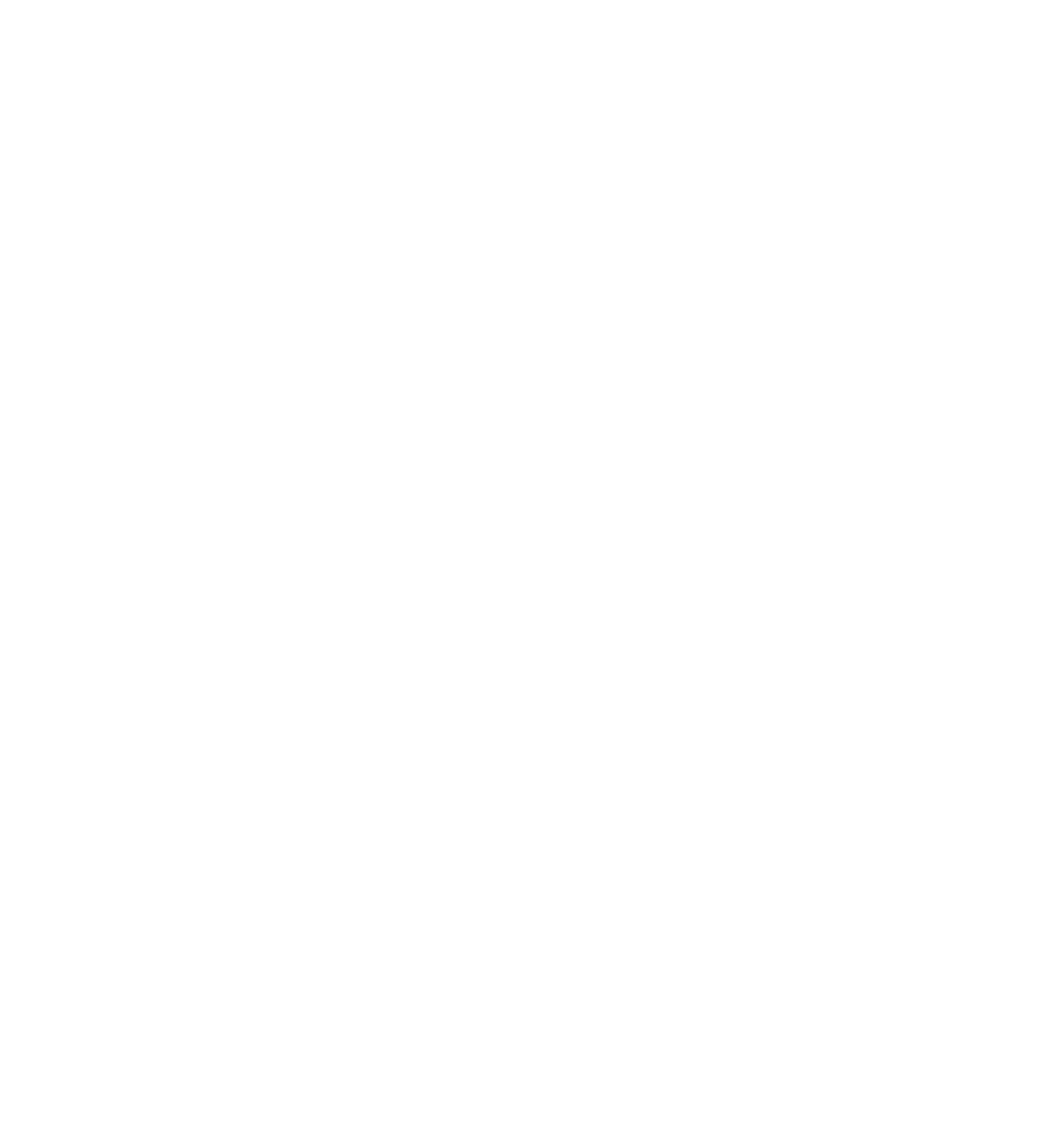How many headings are on this webpage?
Please provide a single word or phrase as your answer based on the screenshot.

5